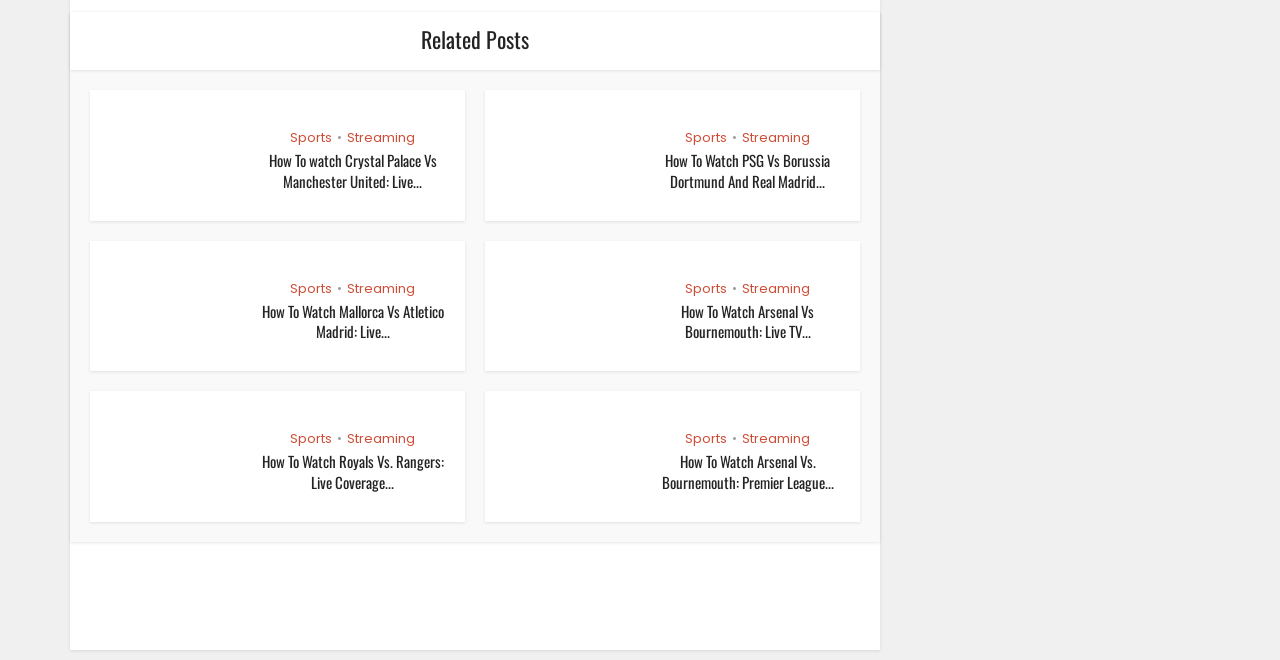Please determine the bounding box coordinates of the area that needs to be clicked to complete this task: 'Click the 'Streaming' link'. The coordinates must be four float numbers between 0 and 1, formatted as [left, top, right, bottom].

[0.58, 0.423, 0.633, 0.451]